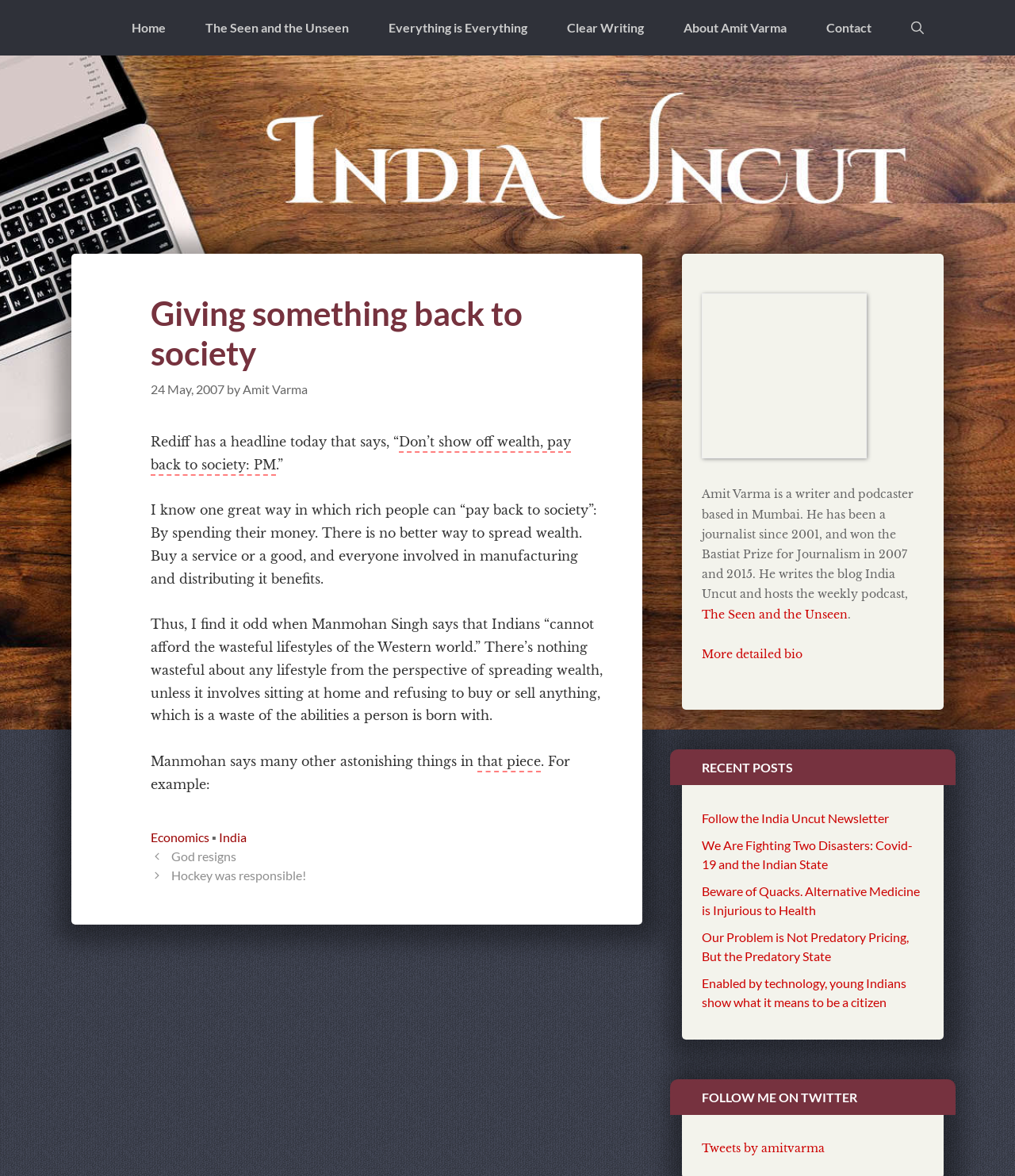Determine the bounding box coordinates for the area that should be clicked to carry out the following instruction: "view recent post 'We Are Fighting Two Disasters: Covid-19 and the Indian State'".

[0.691, 0.712, 0.899, 0.741]